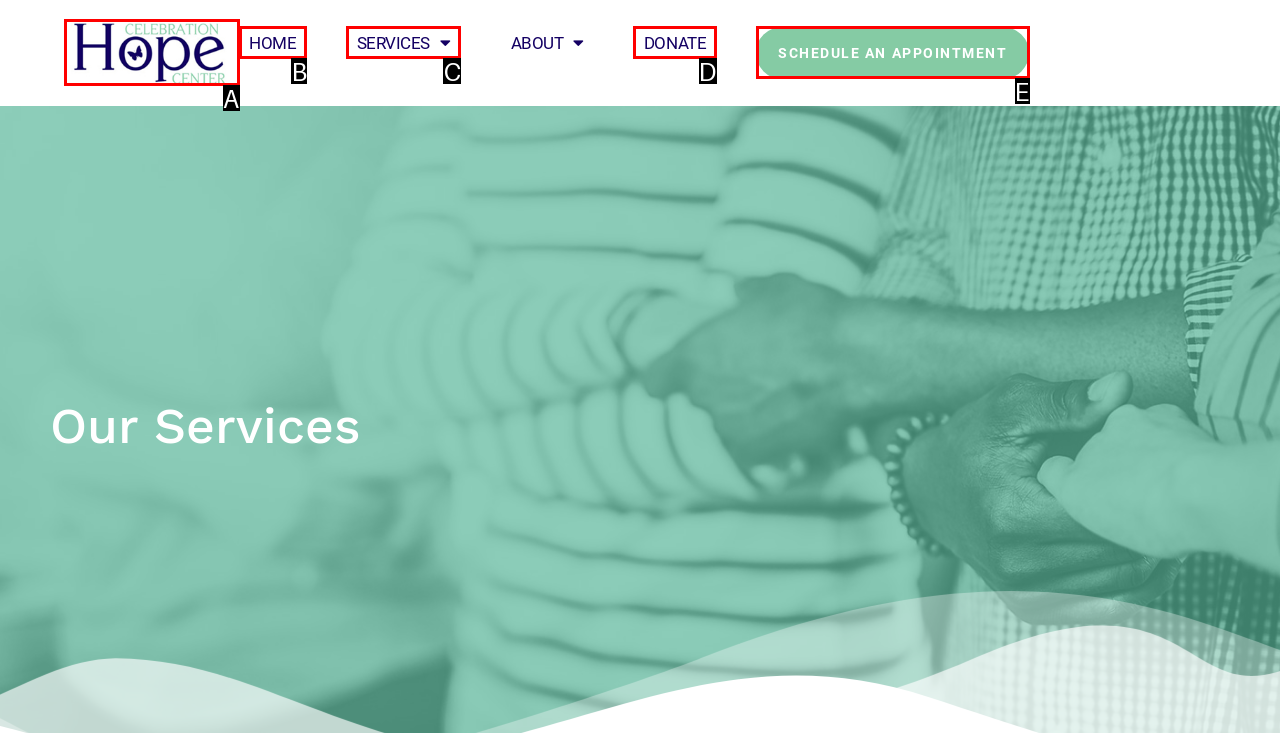Which lettered UI element aligns with this description: alt="Celebration Hope Center Logo"
Provide your answer using the letter from the available choices.

A